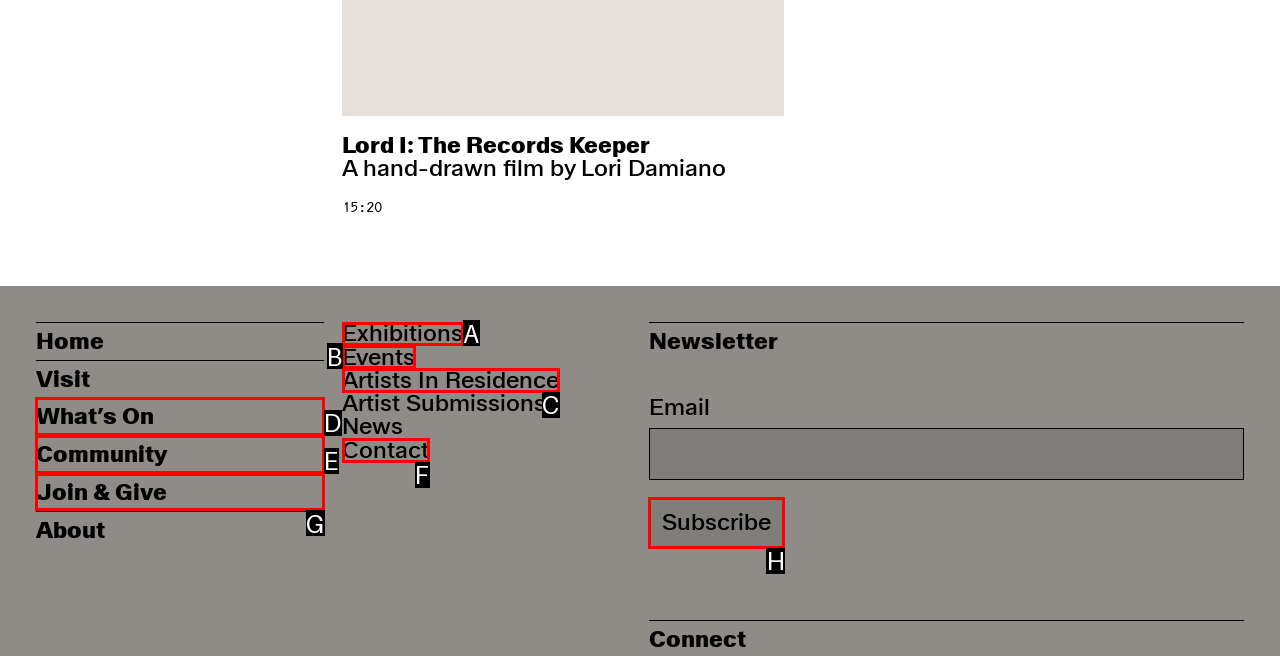Which HTML element should be clicked to fulfill the following task: Subscribe to the newsletter?
Reply with the letter of the appropriate option from the choices given.

H